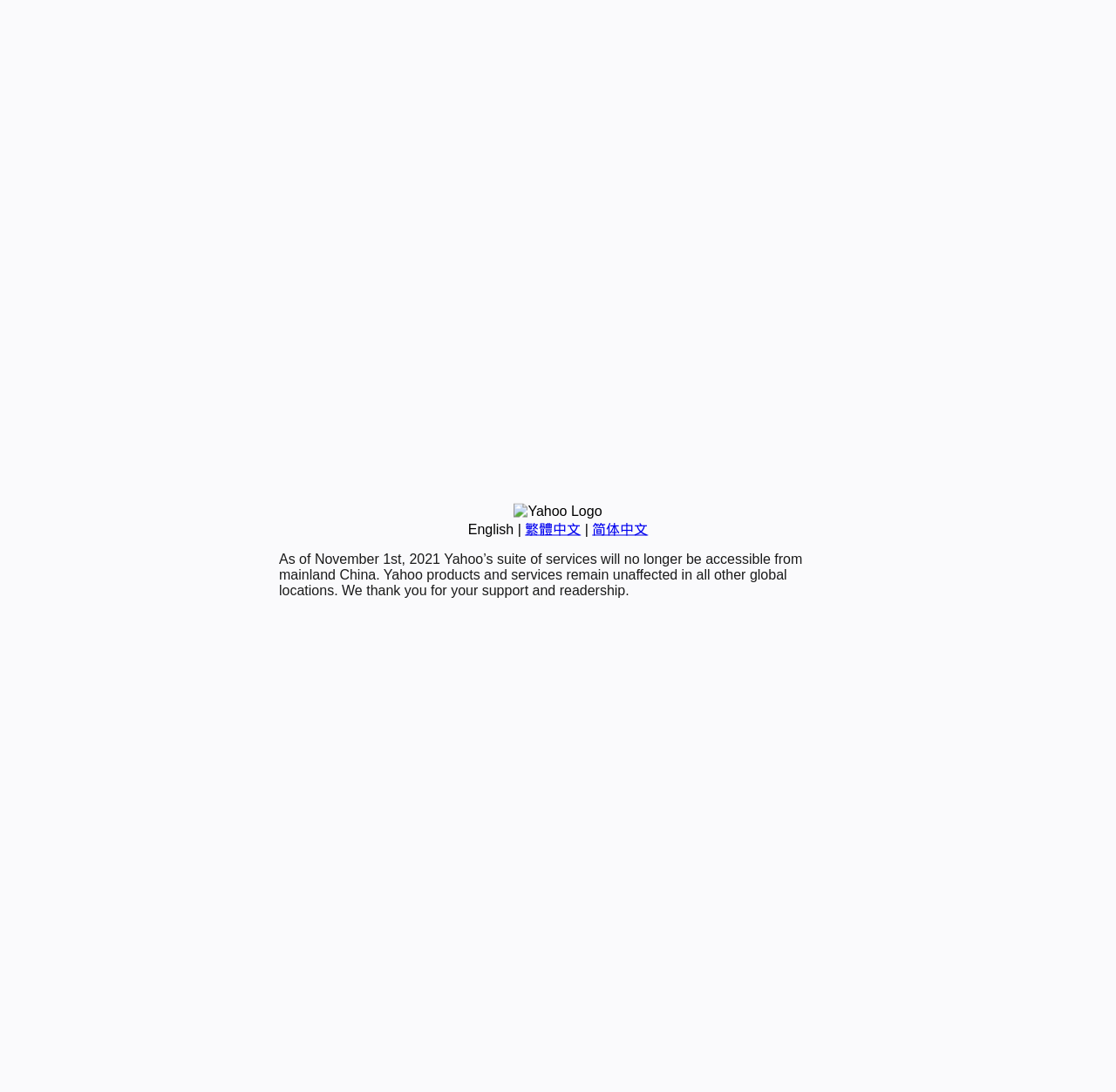Based on the element description: "繁體中文", identify the UI element and provide its bounding box coordinates. Use four float numbers between 0 and 1, [left, top, right, bottom].

[0.47, 0.478, 0.52, 0.491]